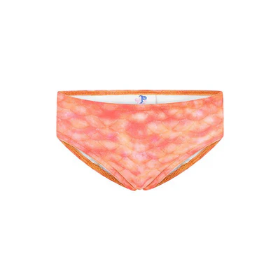Use a single word or phrase to respond to the question:
What is the purpose of the bikini briefs?

Beach or pool wear